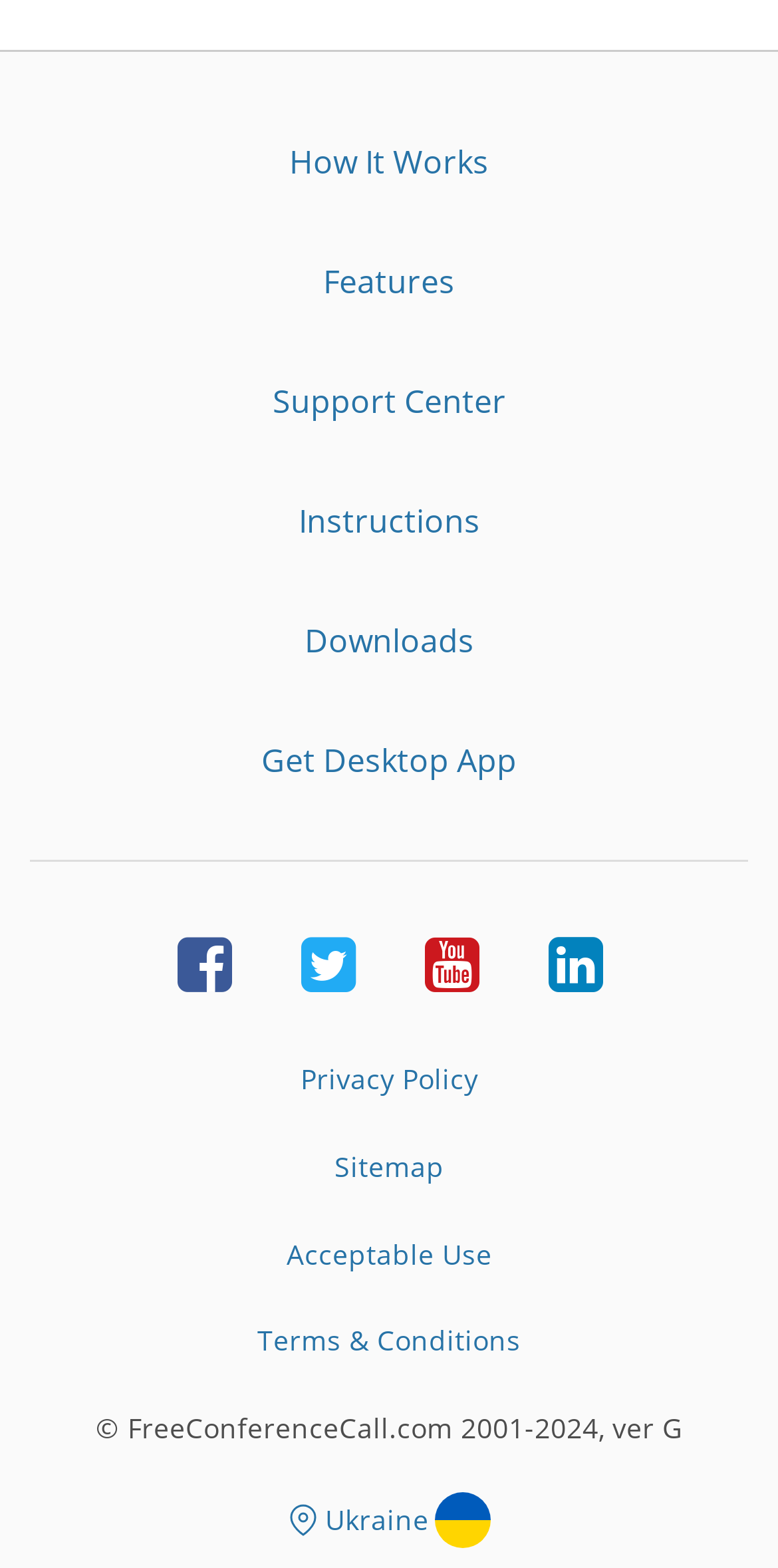Using the image as a reference, answer the following question in as much detail as possible:
What is the copyright year range of the website?

The copyright information is located at the bottom of the webpage, and it specifies the year range of 2001-2024, indicating that the website has been in operation for over two decades.